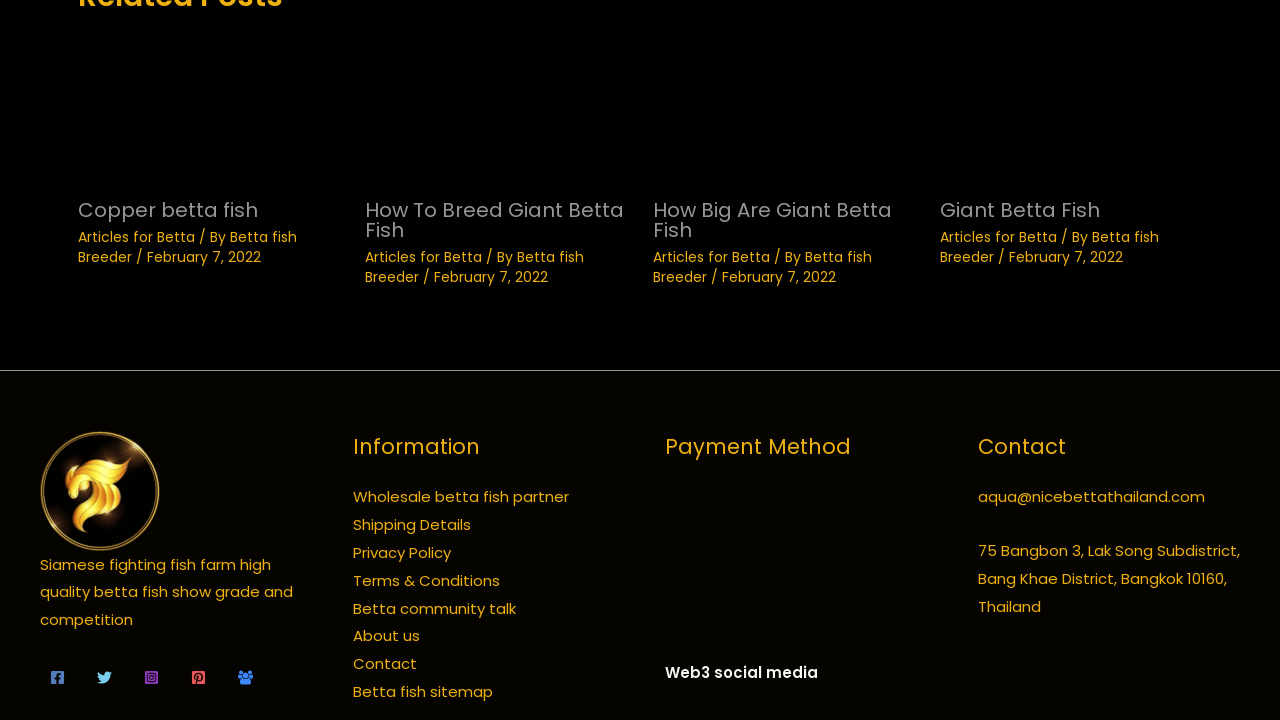What is the topic of the first article?
Based on the image, answer the question with as much detail as possible.

The first article is about Copper betta fish, which can be inferred from the heading 'Copper betta fish' and the image with the same caption.